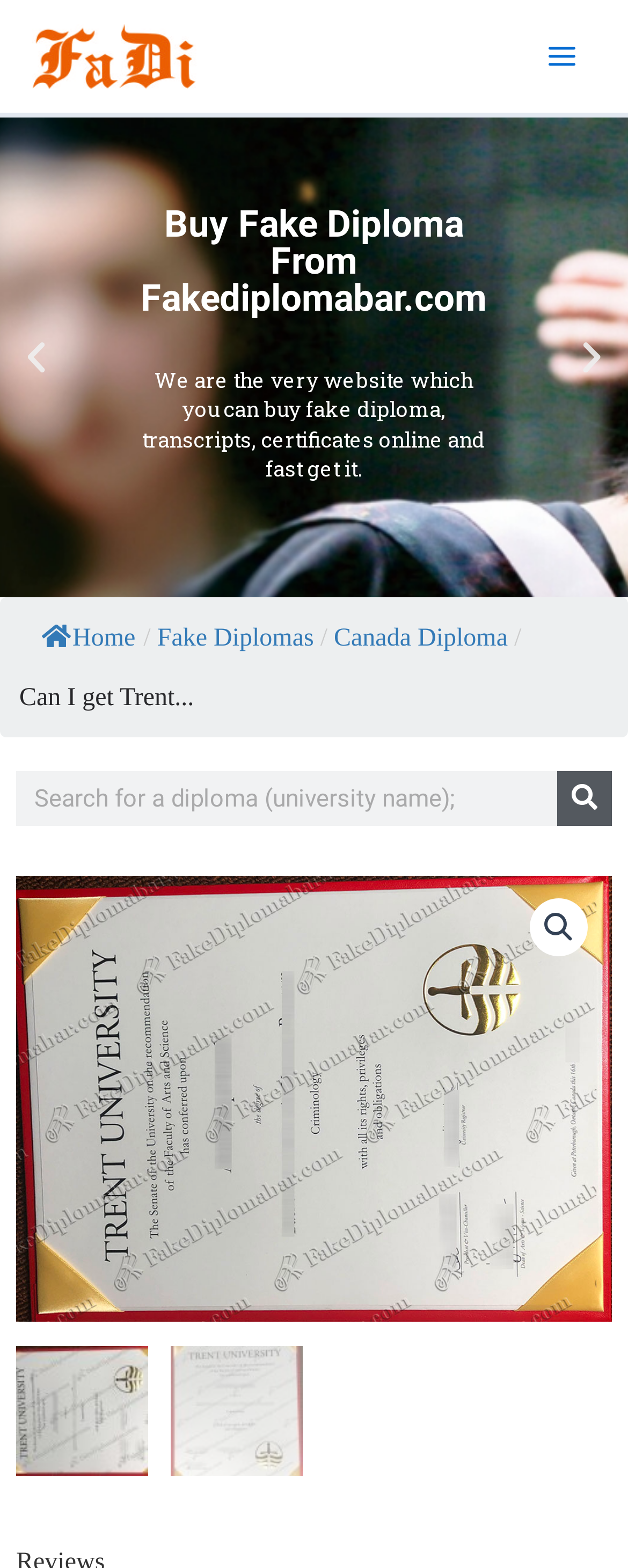Please identify the bounding box coordinates of the element that needs to be clicked to perform the following instruction: "Click the 'Next slide' button".

[0.91, 0.215, 0.974, 0.24]